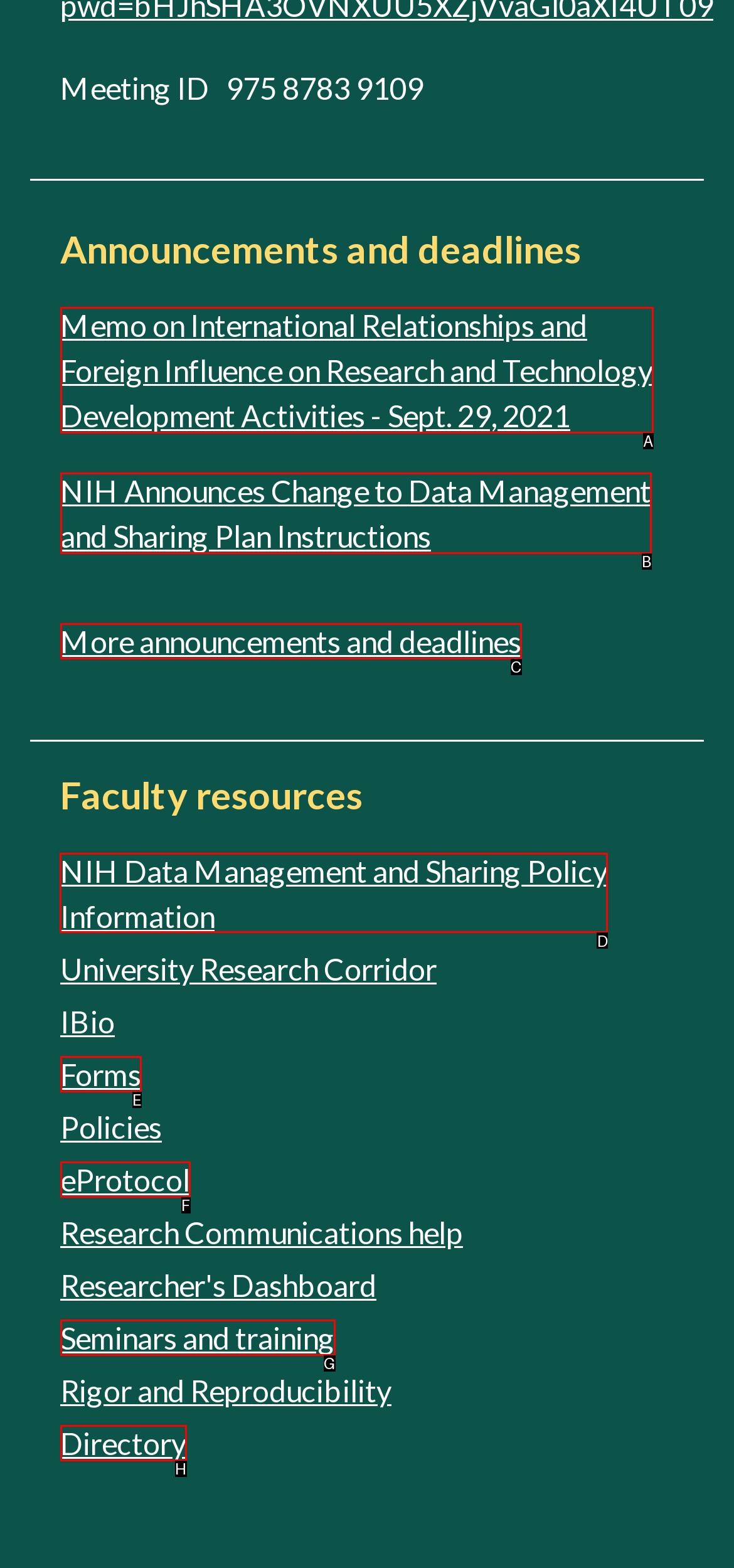For the task: Access NIH data management and sharing policy information, identify the HTML element to click.
Provide the letter corresponding to the right choice from the given options.

D